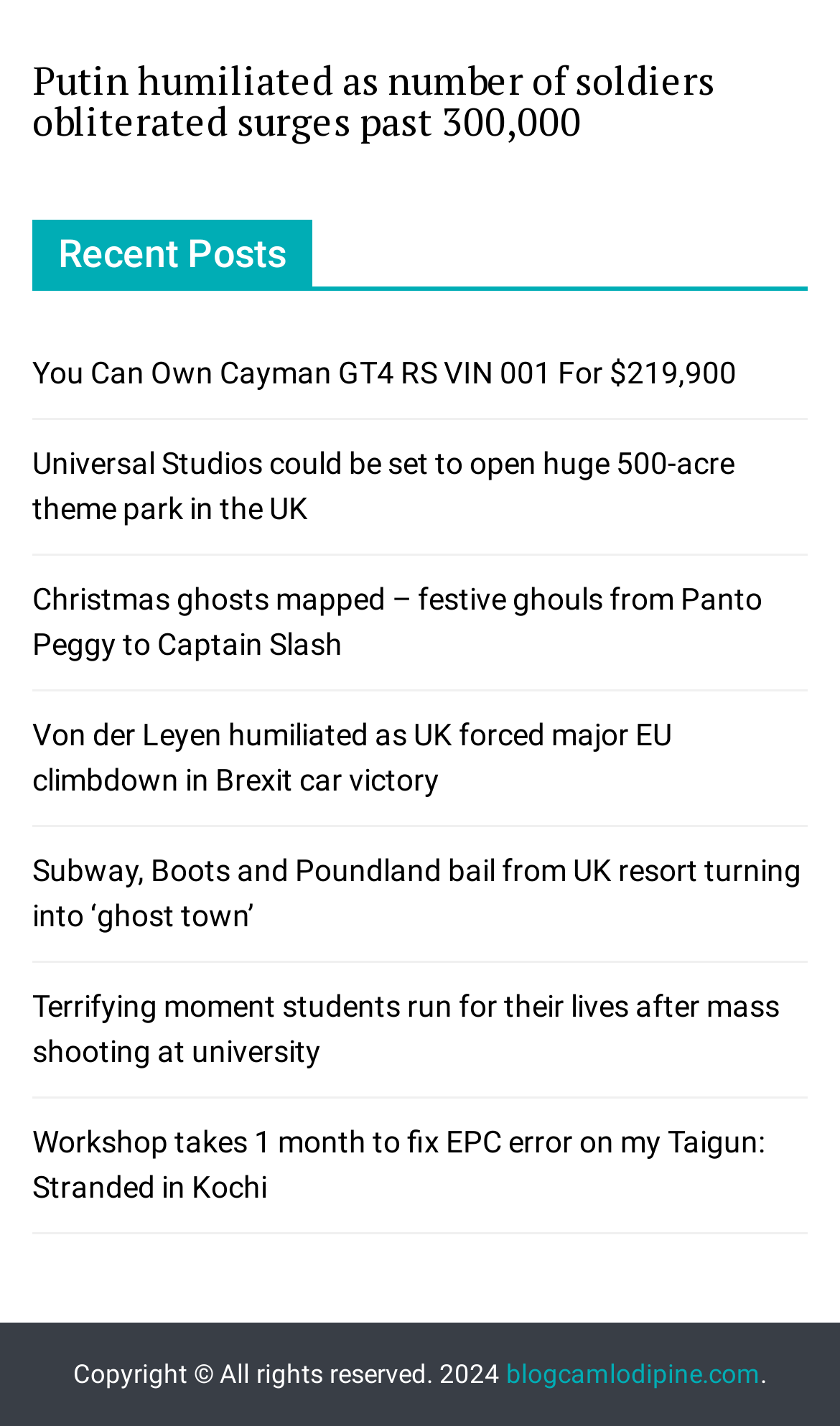Please provide the bounding box coordinates for the UI element as described: "blogcamlodipine.com". The coordinates must be four floats between 0 and 1, represented as [left, top, right, bottom].

[0.603, 0.953, 0.905, 0.975]